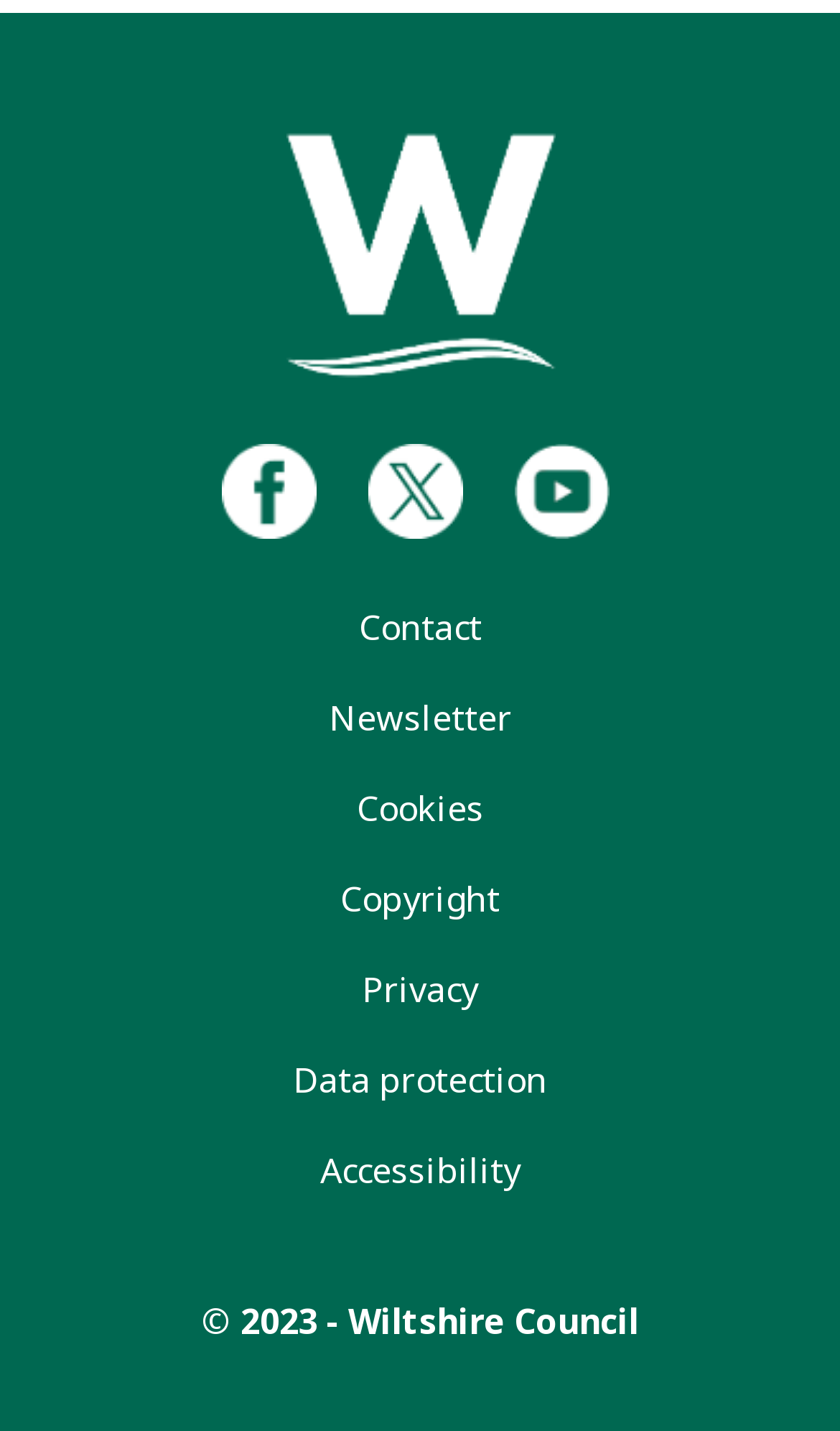Show the bounding box coordinates for the HTML element described as: "Privacy".

[0.087, 0.659, 0.913, 0.722]